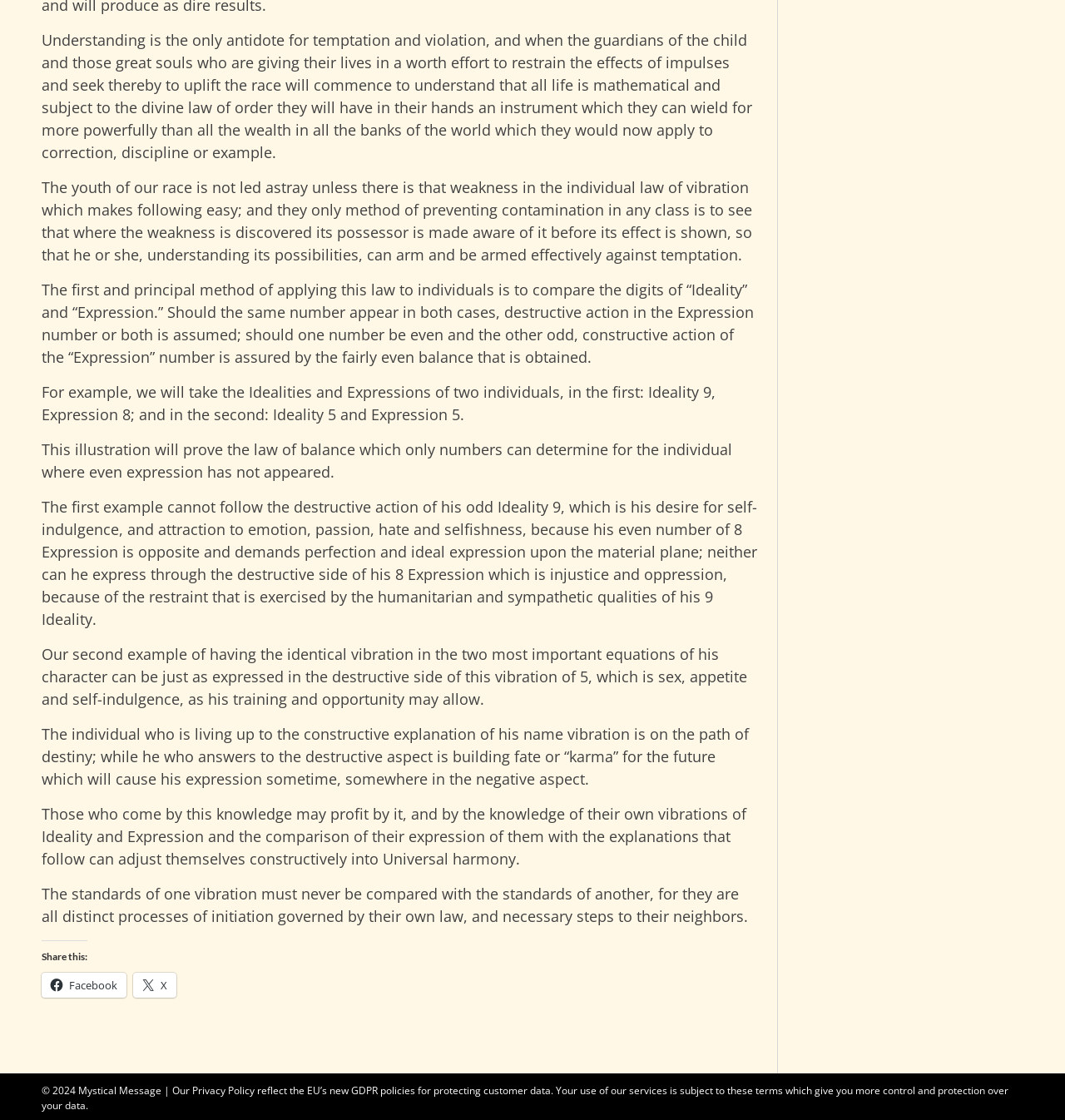What is the consequence of not living up to one's constructive expression?
Using the image as a reference, answer the question with a short word or phrase.

Building fate or karma